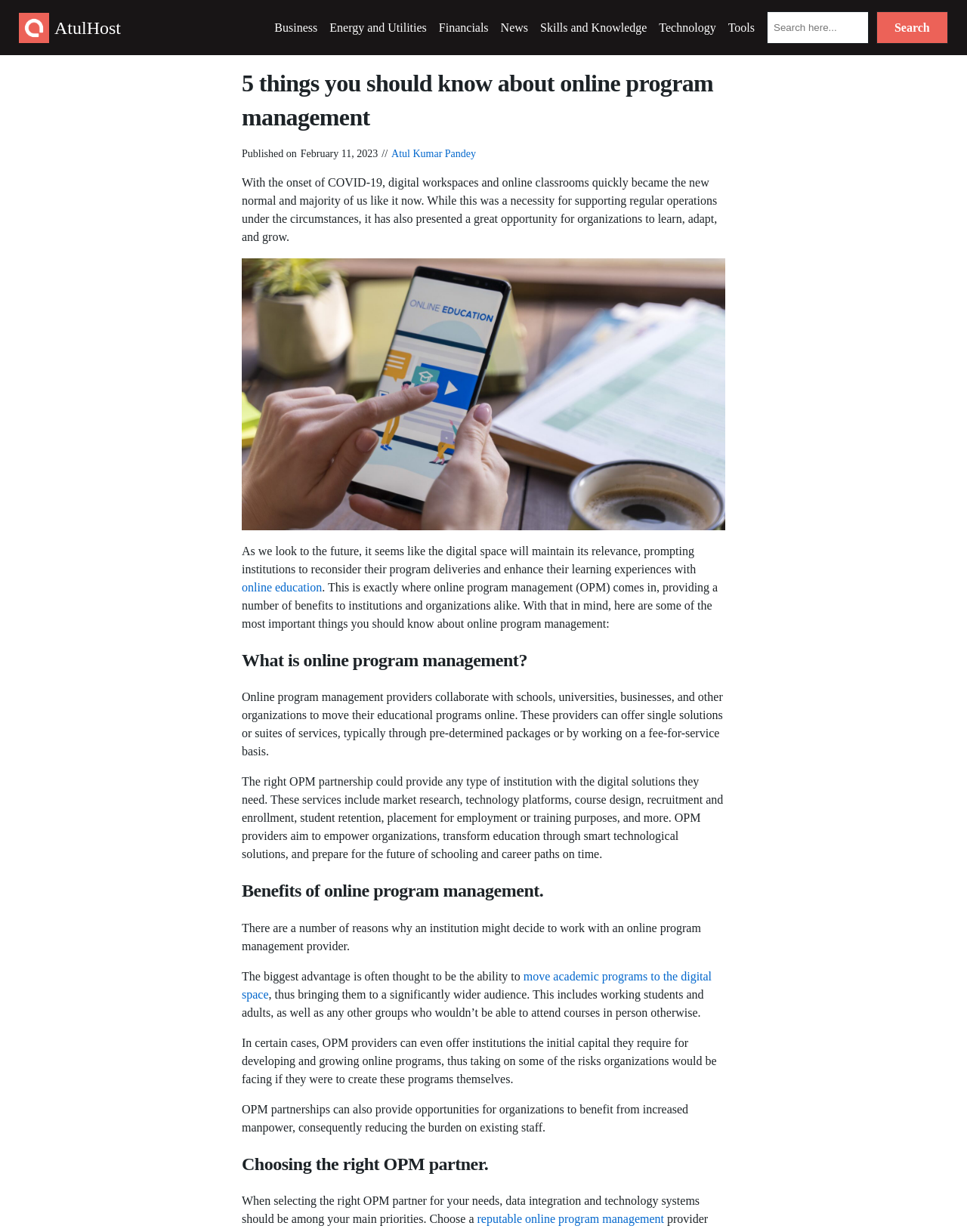Generate a thorough description of the webpage.

This webpage is about online program management, specifically discussing its benefits and importance in the digital age. At the top left corner, there is a logo and a link to "AtulHost". Next to it, there is a primary navigation menu with links to various categories such as "Business", "Energy and Utilities", "Financials", "News", "Skills and Knowledge", "Technology", and "Tools". On the right side of the navigation menu, there is a search bar with a search button.

Below the navigation menu, there is a heading that reads "5 things you should know about online program management". Underneath the heading, there is a publication date and the author's name, "Atul Kumar Pandey". The main content of the webpage is divided into sections, each with its own heading.

The first section discusses the shift to digital workspaces and online classrooms due to the COVID-19 pandemic. There is a related image below the text. The section continues to explain how online program management can enhance learning experiences.

The next section is about what online program management is, describing how providers collaborate with institutions to move their educational programs online. This section is followed by a section on the benefits of online program management, which includes increasing the reach of academic programs, providing initial capital for developing online programs, and reducing the burden on existing staff.

The final section is about choosing the right OPM partner, emphasizing the importance of data integration and technology systems. Throughout the webpage, there are links to related topics, such as "online education" and "reputable online program management".